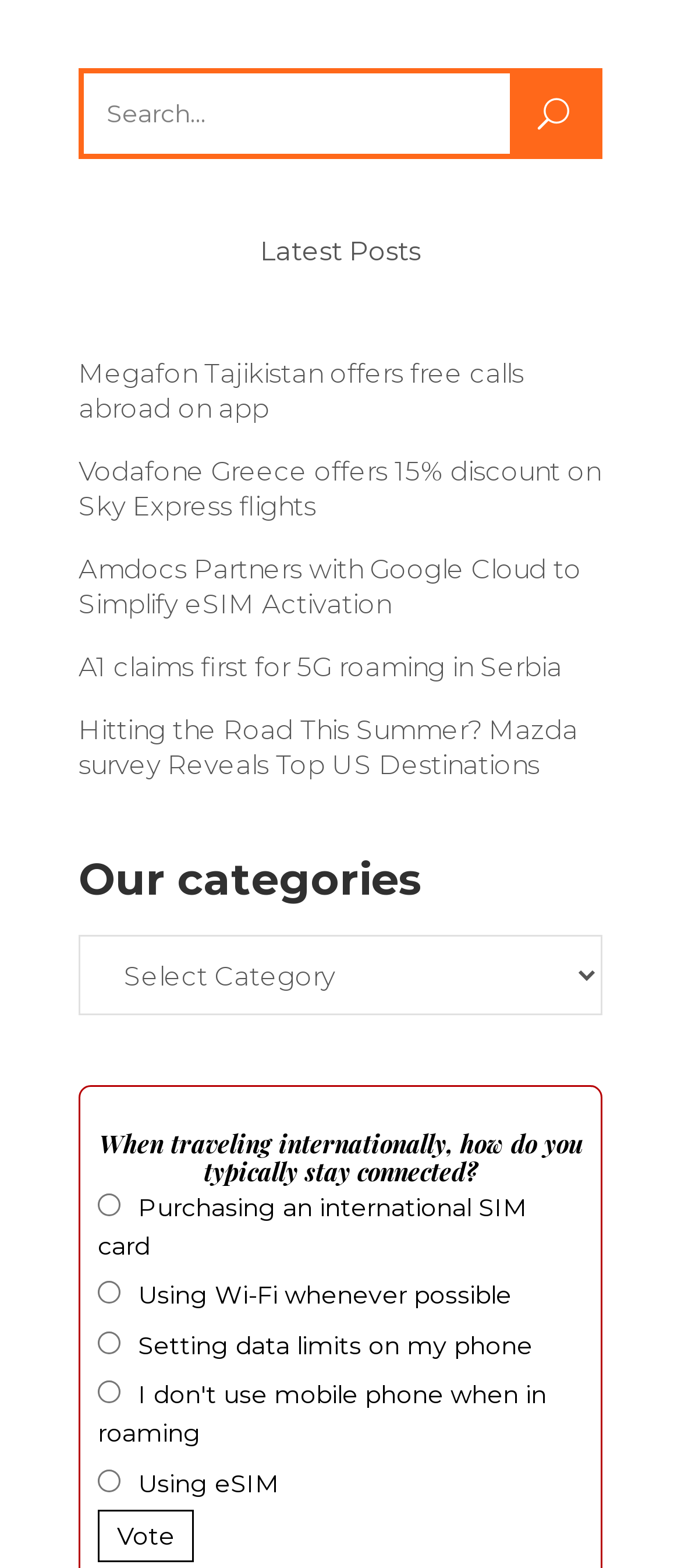What is the function of the 'Vote' button?
Please provide a comprehensive answer based on the contents of the image.

The 'Vote' button is located below the radio buttons and is likely used to submit the user's response to the survey or poll. This allows users to cast their vote and participate in the survey.